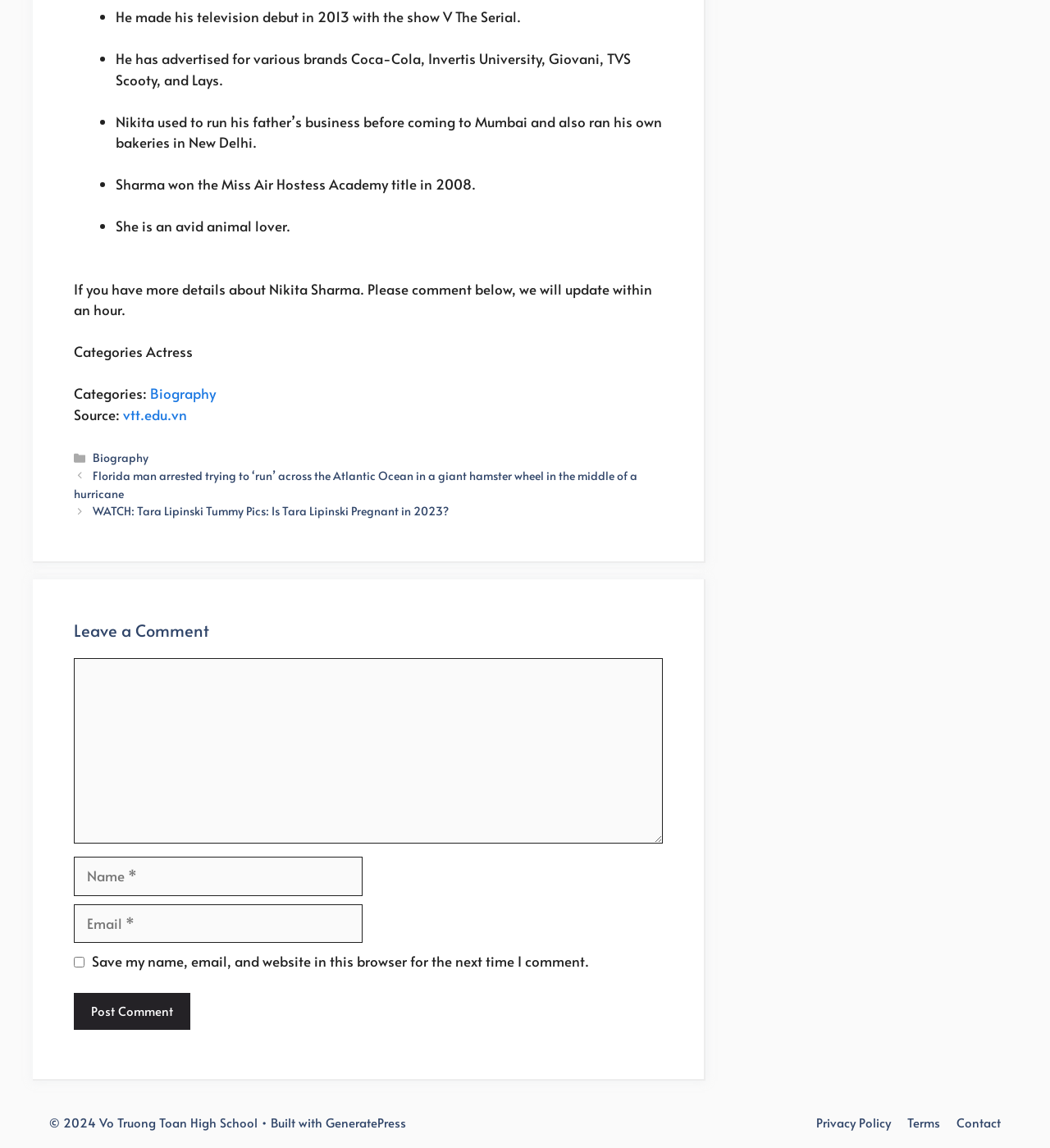Please predict the bounding box coordinates of the element's region where a click is necessary to complete the following instruction: "Click the 'Post Comment' button". The coordinates should be represented by four float numbers between 0 and 1, i.e., [left, top, right, bottom].

[0.07, 0.865, 0.181, 0.897]